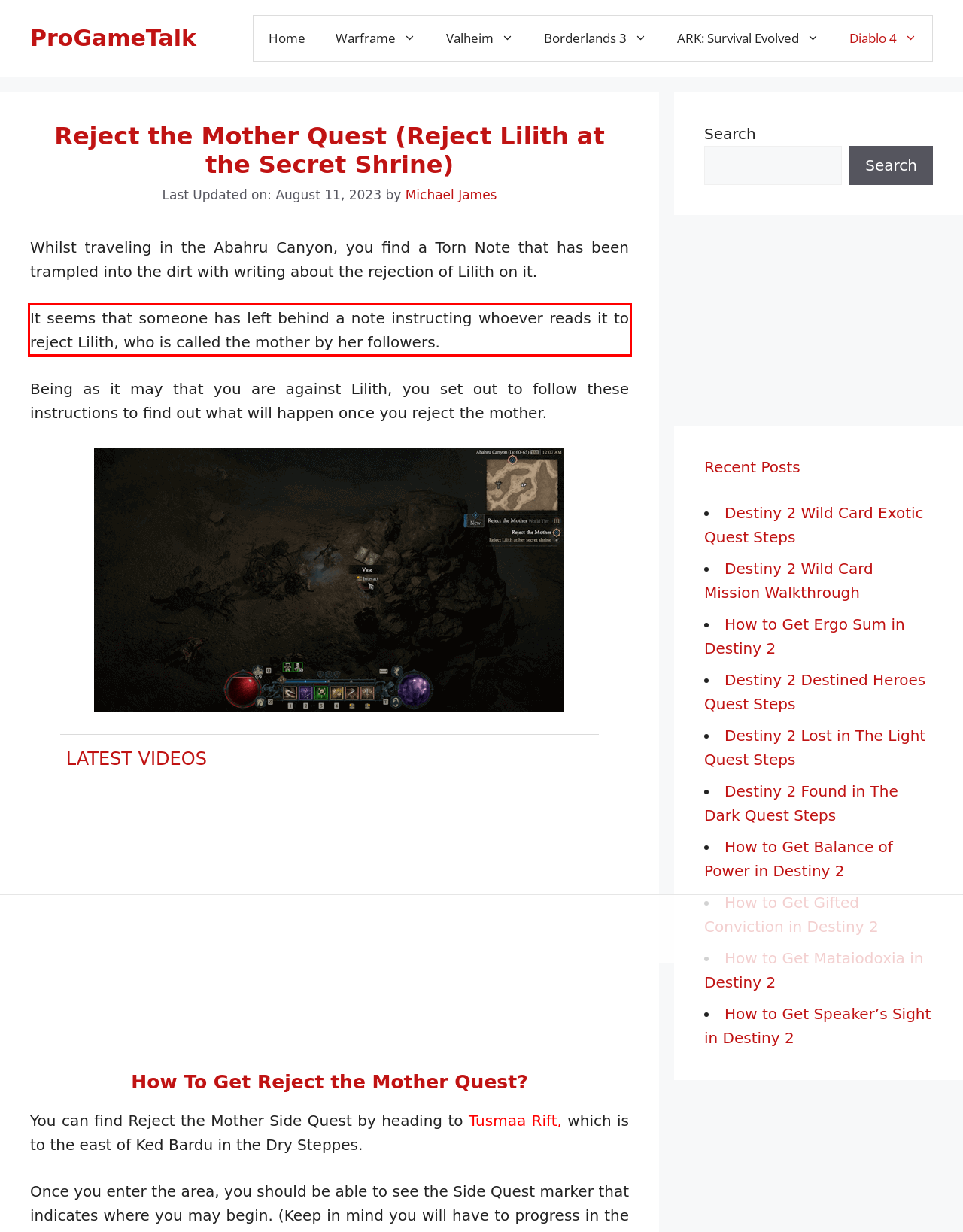Please examine the screenshot of the webpage and read the text present within the red rectangle bounding box.

It seems that someone has left behind a note instructing whoever reads it to reject Lilith, who is called the mother by her followers.